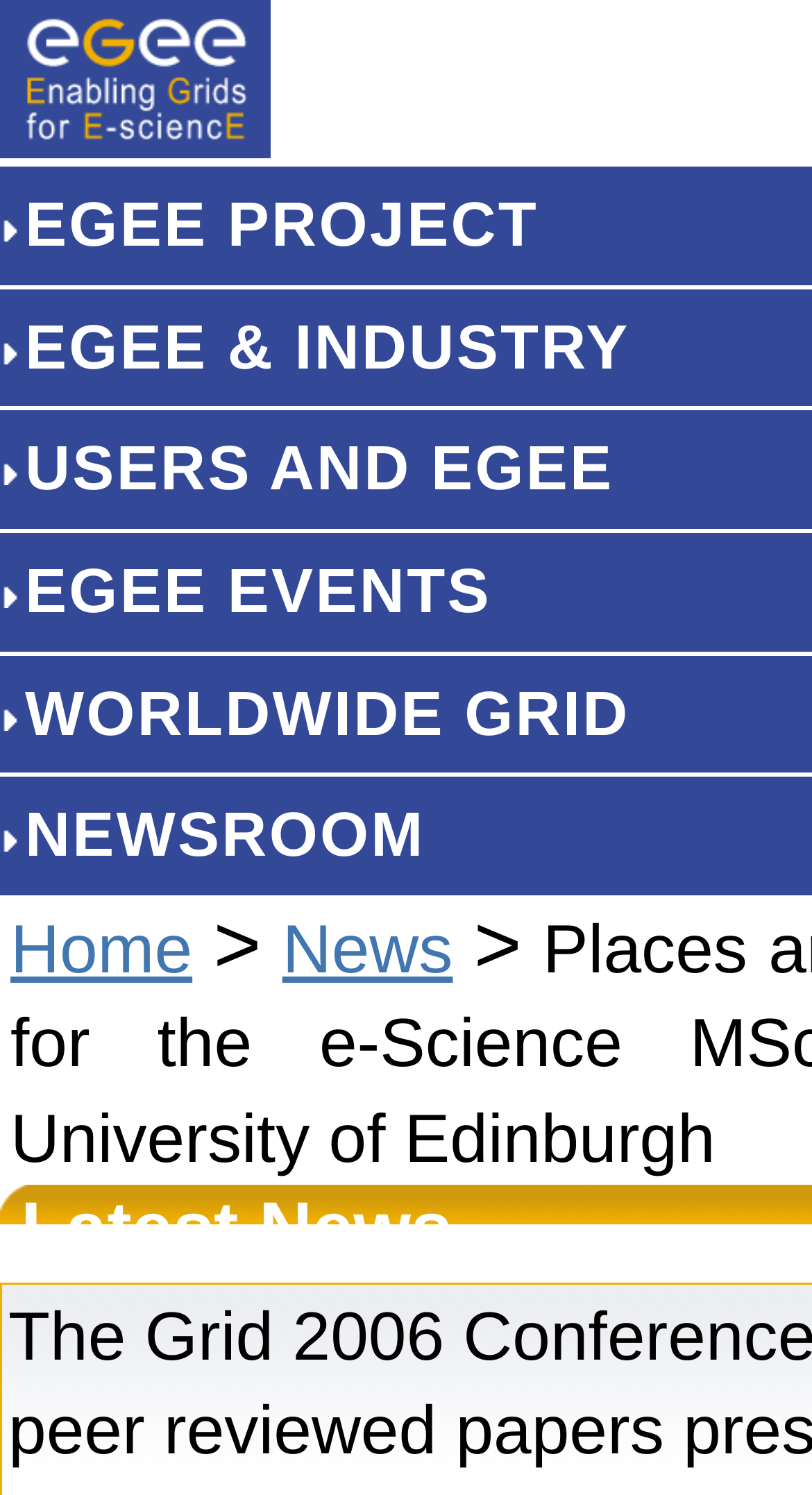How many collapse links are there?
Answer the question with a single word or phrase derived from the image.

6